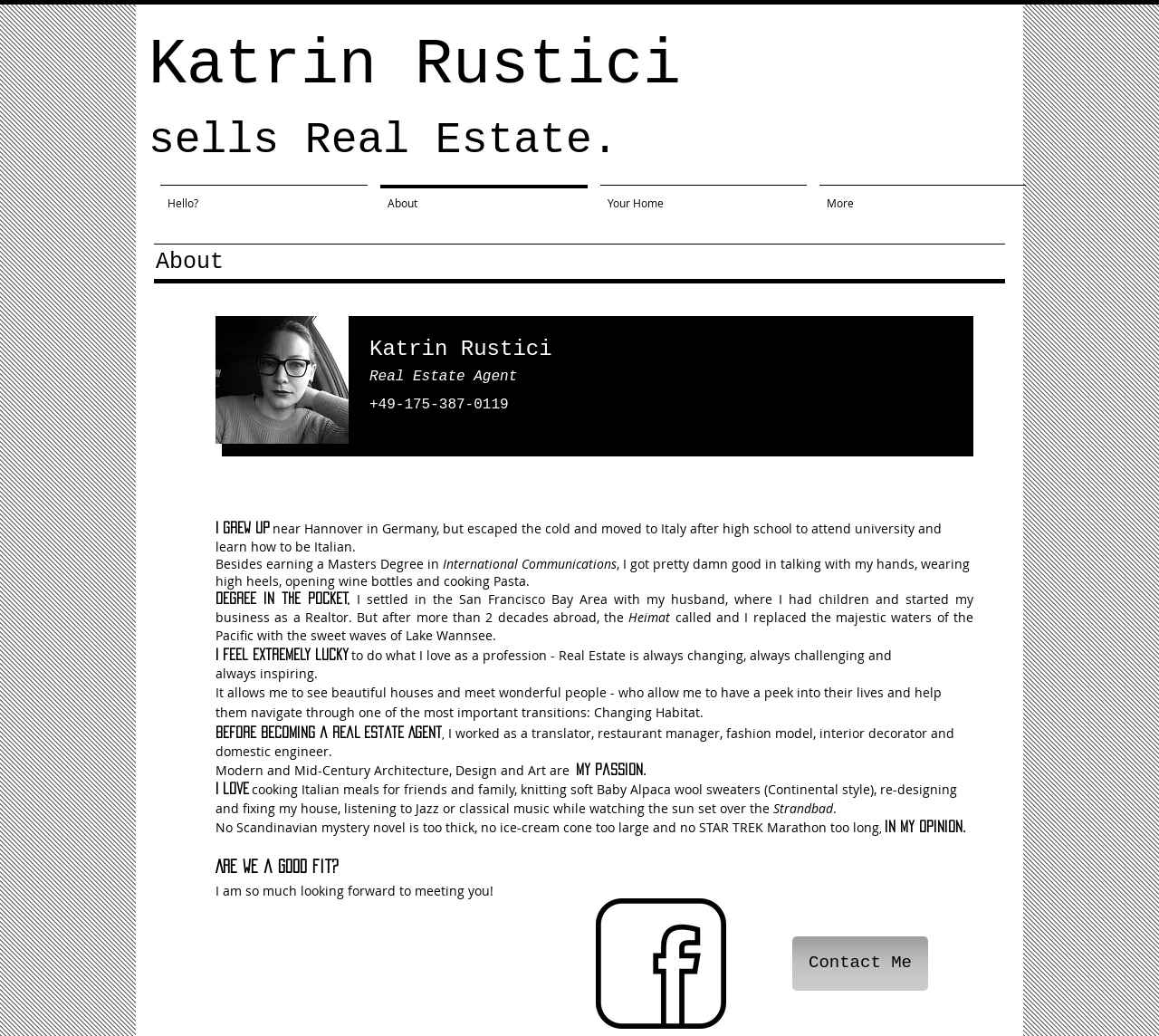Use a single word or phrase to answer the question:
What is the name of the real estate agent?

Katrin Rustici